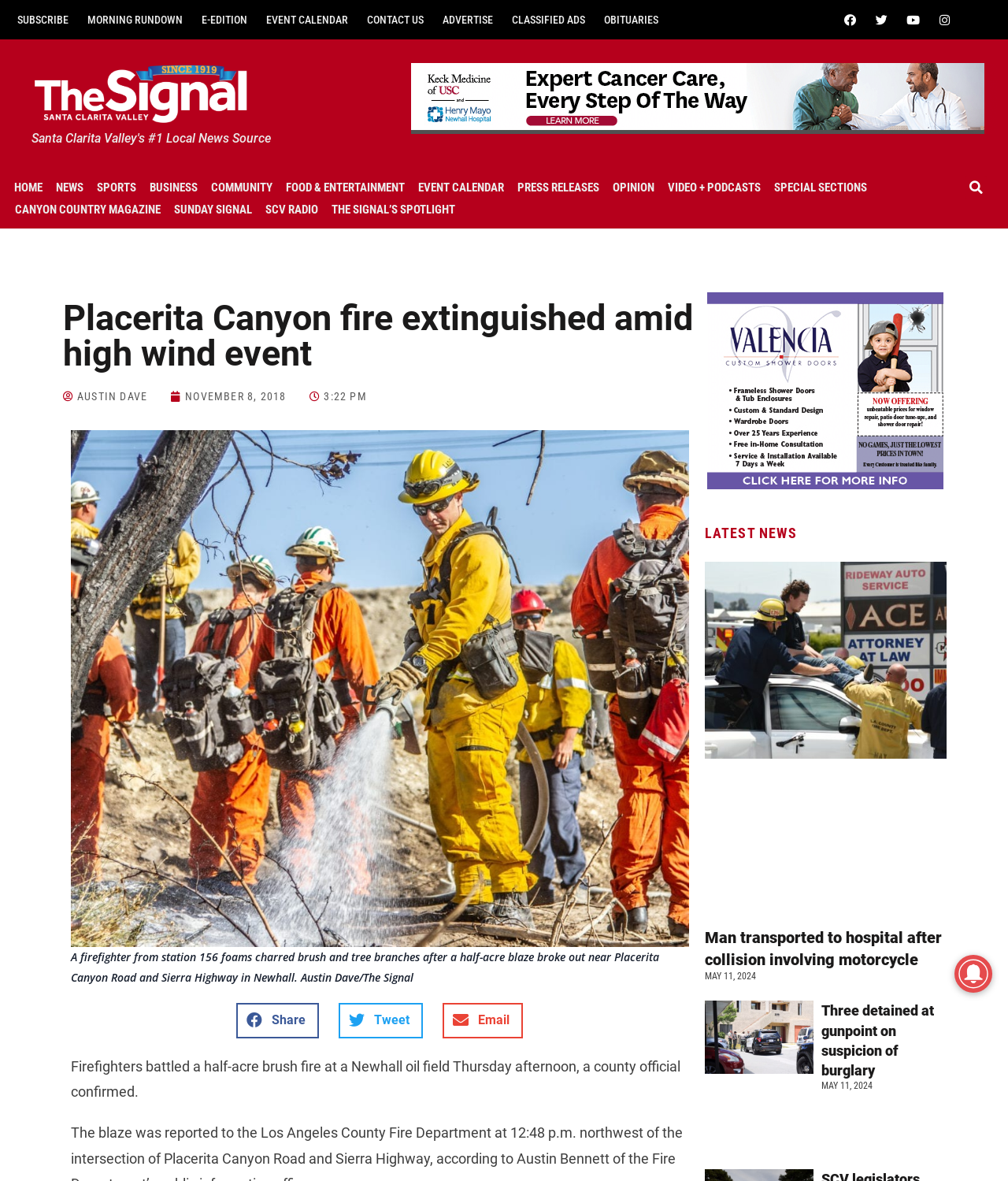Find the bounding box coordinates for the area you need to click to carry out the instruction: "Click the Home link". The coordinates should be four float numbers between 0 and 1, indicated as [left, top, right, bottom].

None